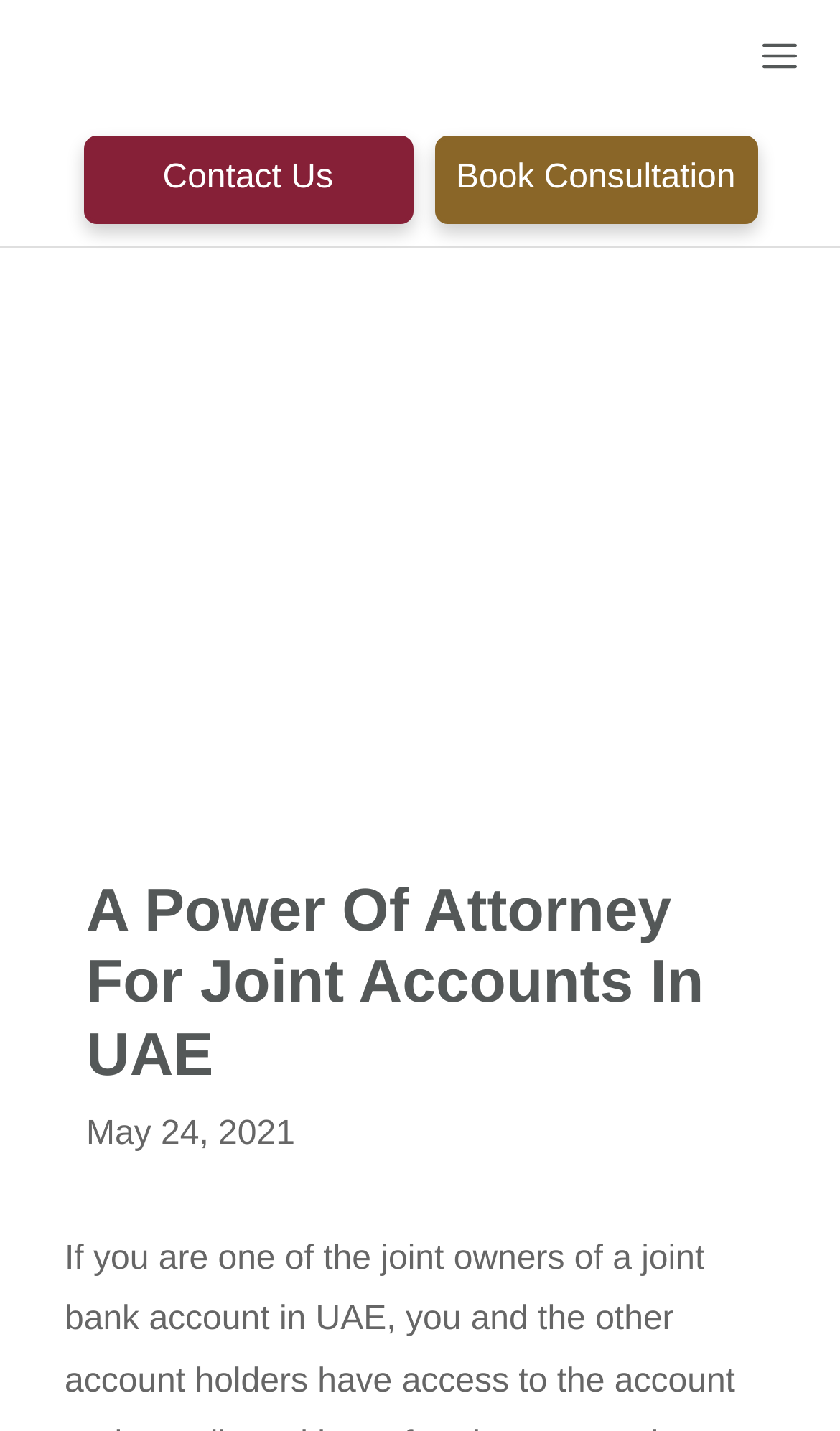What is the principal heading displayed on the webpage?

A Power Of Attorney For Joint Accounts In UAE